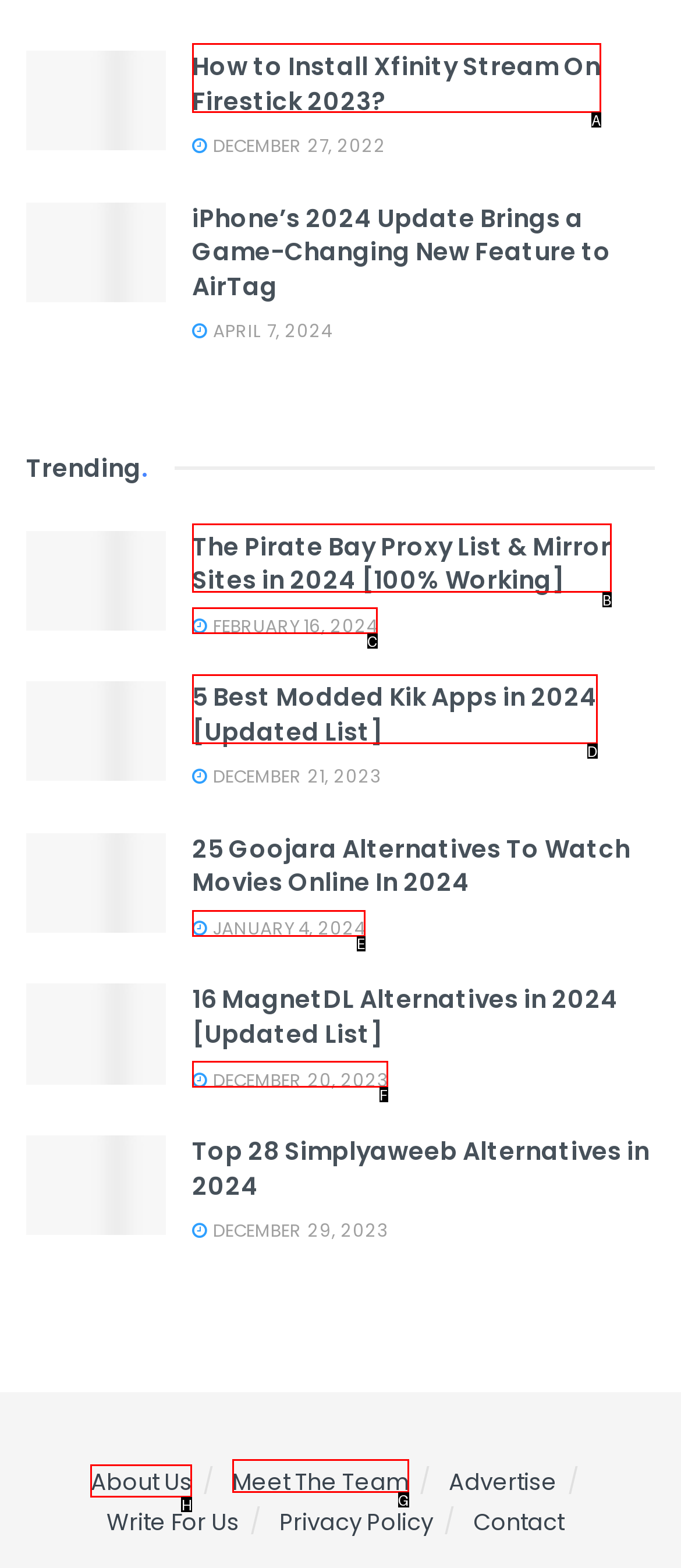Pick the option that should be clicked to perform the following task: Visit About Us page
Answer with the letter of the selected option from the available choices.

H